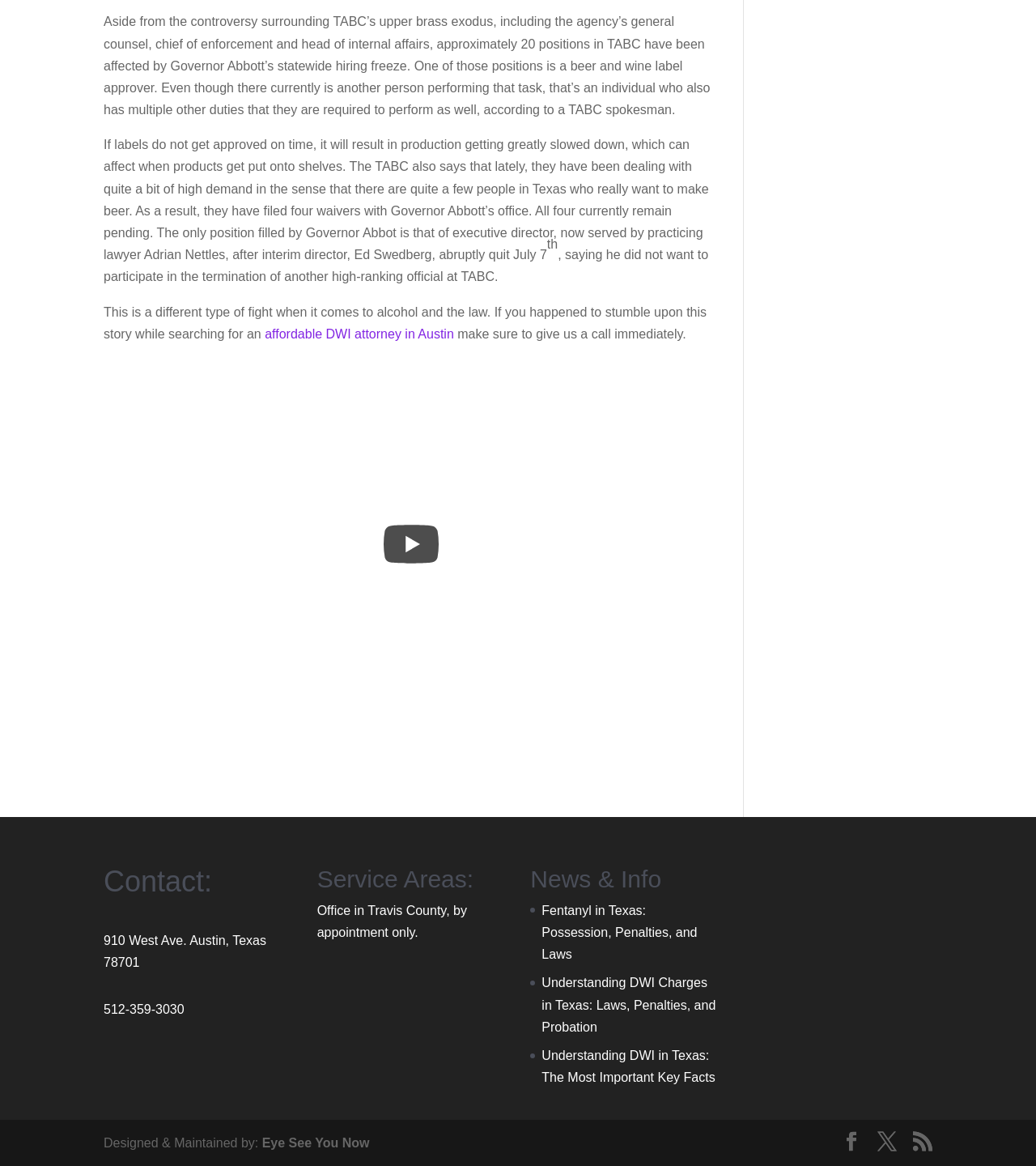Identify the bounding box coordinates of the part that should be clicked to carry out this instruction: "Call the phone number".

[0.1, 0.86, 0.178, 0.871]